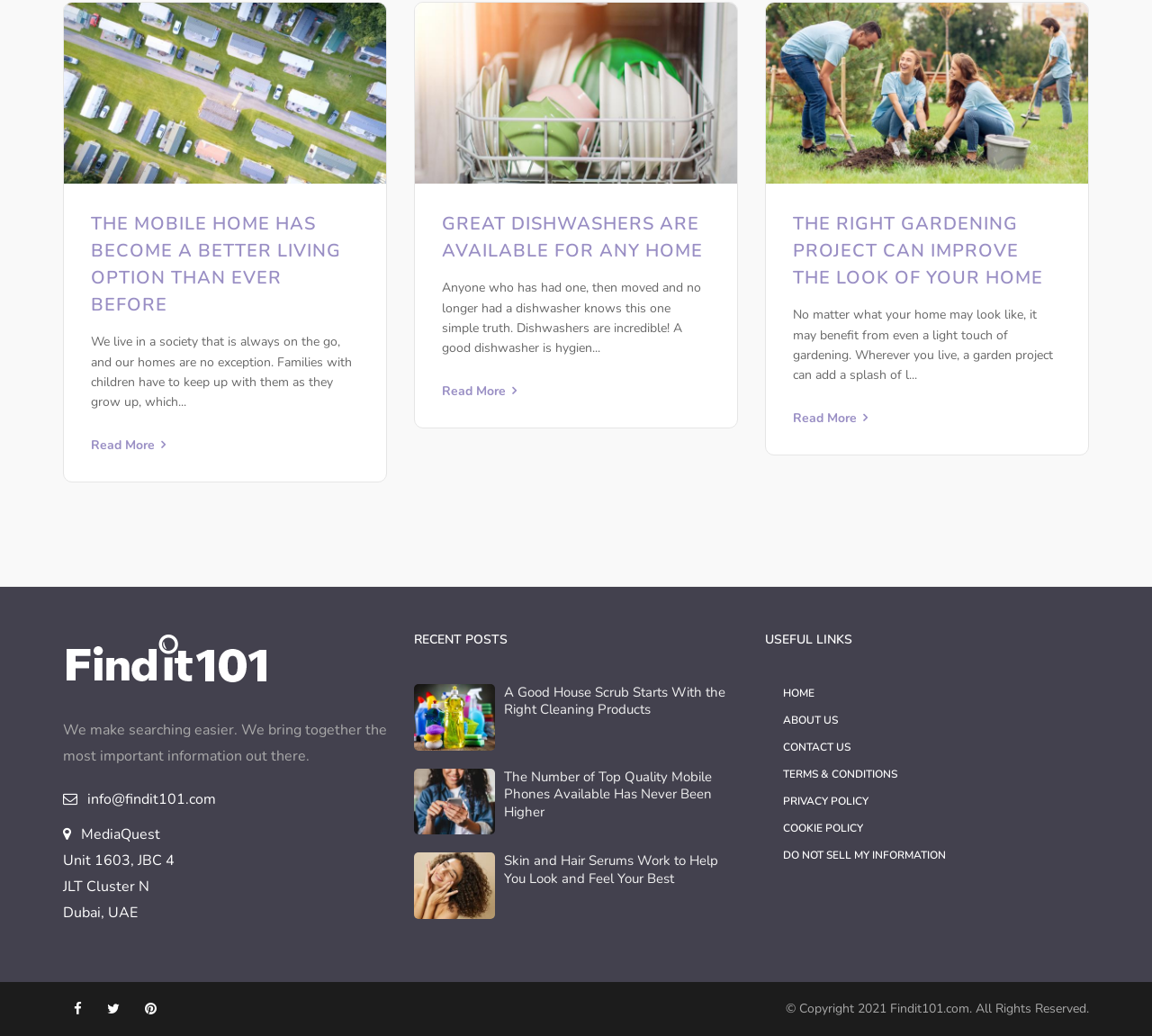What is the main topic of the first article?
Utilize the information in the image to give a detailed answer to the question.

The first article's heading is 'THE MOBILE HOME HAS BECOME A BETTER LIVING OPTION THAN EVER BEFORE', and the image above it is described as 'main of he Mobile Home Has Become a Better Living Option Than Ever Before', indicating that the main topic of the first article is about mobile homes.